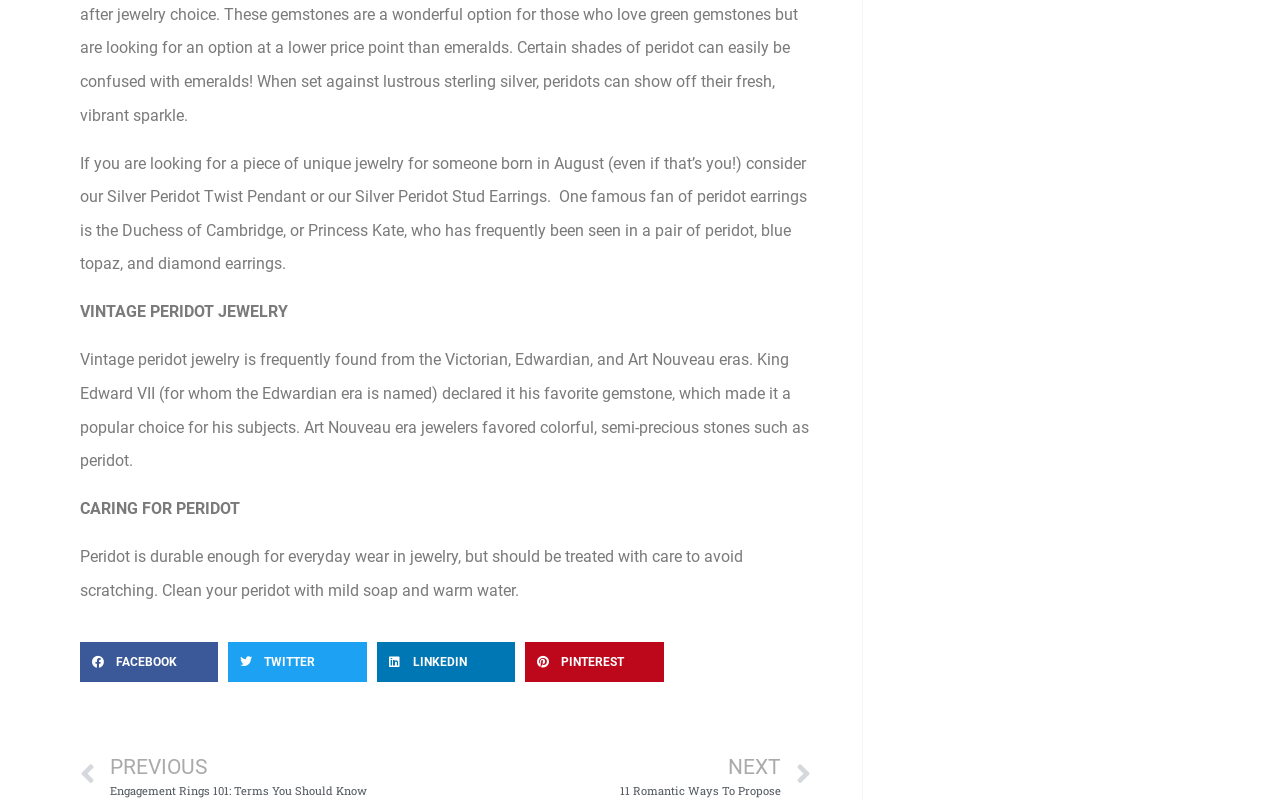What is the Duchess of Cambridge often seen wearing?
Provide a fully detailed and comprehensive answer to the question.

The text mentions that the Duchess of Cambridge, also known as Princess Kate, is often seen wearing peridot earrings, along with blue topaz and diamond earrings.